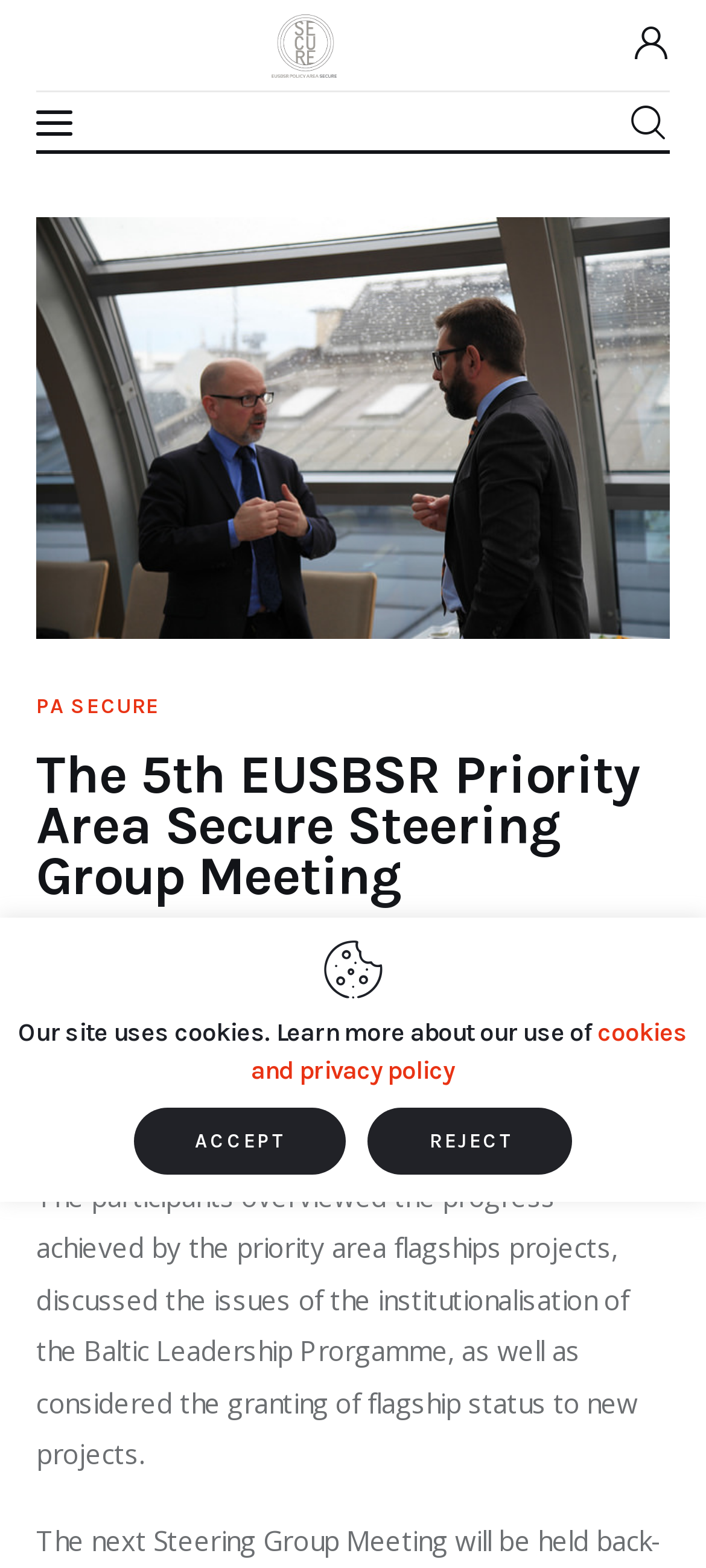Please find the bounding box coordinates of the element that needs to be clicked to perform the following instruction: "Search for something". The bounding box coordinates should be four float numbers between 0 and 1, represented as [left, top, right, bottom].

[0.141, 0.465, 0.859, 0.531]